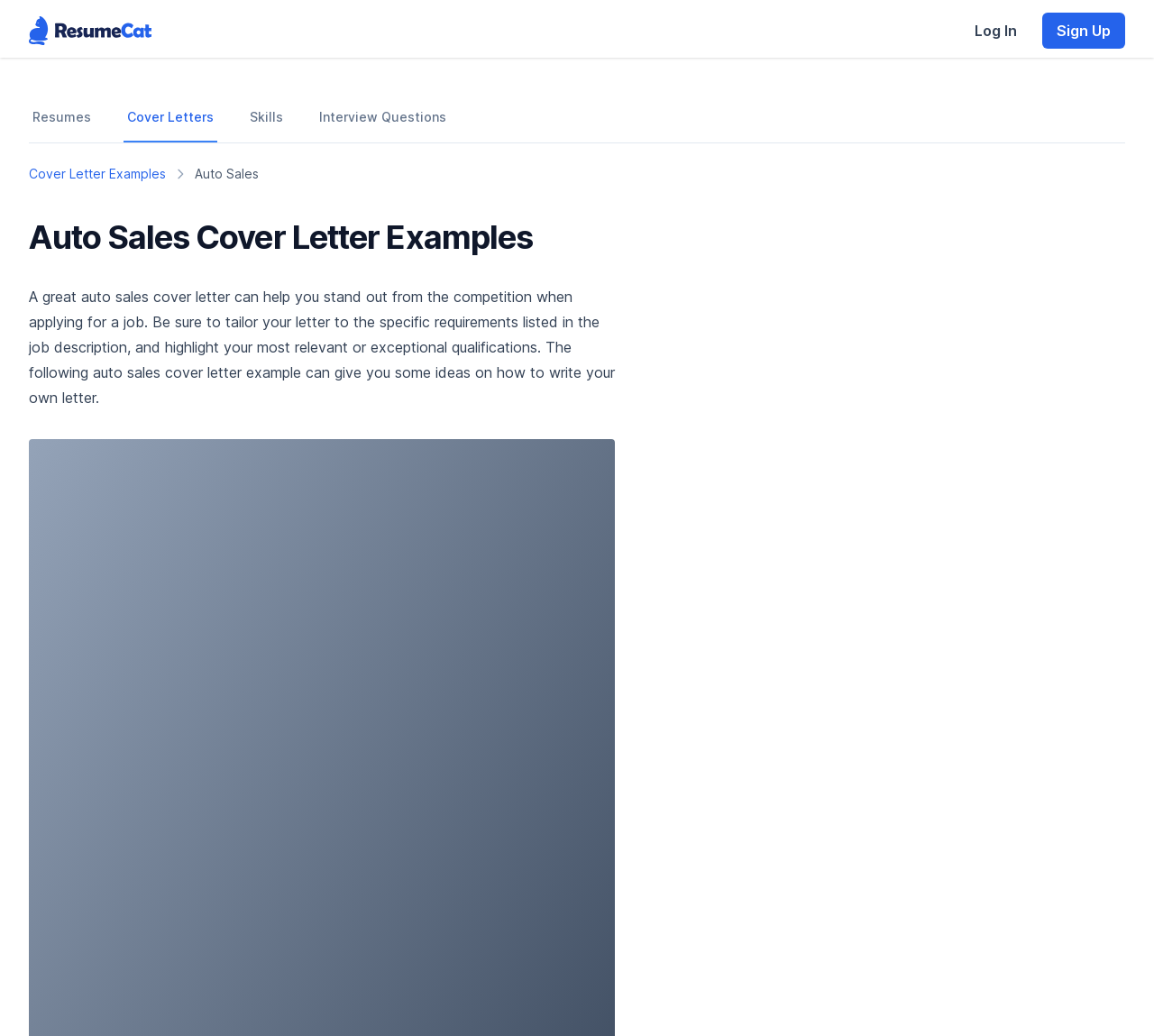Kindly determine the bounding box coordinates for the area that needs to be clicked to execute this instruction: "Go to Resumes".

[0.025, 0.091, 0.082, 0.138]